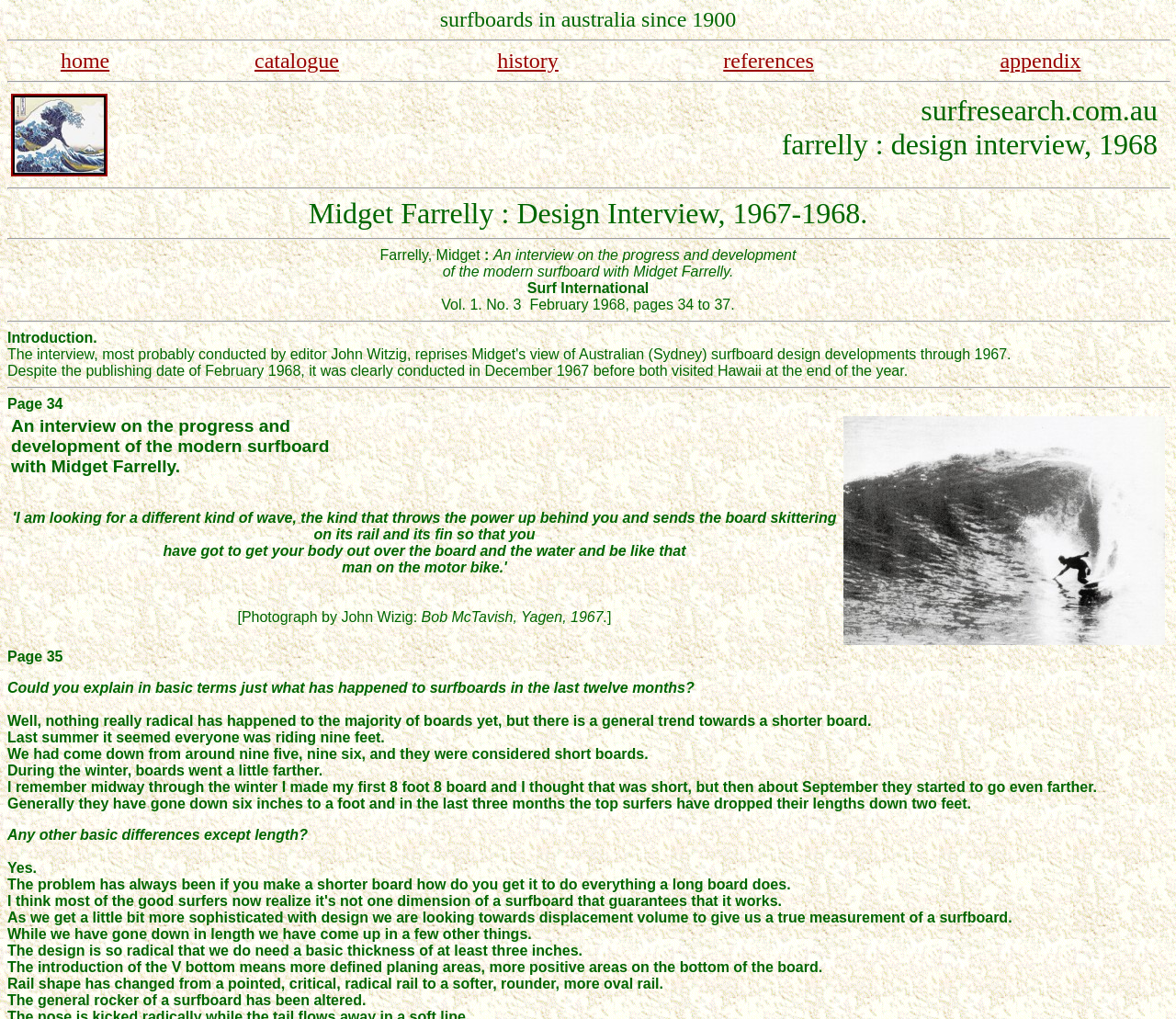Describe every aspect of the webpage in a detailed manner.

The webpage is about surfresearch, specifically featuring an interview with Midget Farrelly about the design and development of modern surfboards in 1967-1968. 

At the top of the page, there is a title "surfboards in australia since 1900" followed by a horizontal separator. Below the separator, there is a navigation menu with five links: "home", "catalogue", "history", "references", and "appendix". 

The main content of the page is divided into sections, separated by horizontal separators. The first section features a link to "surfresearch.com.au" and a title "Midget Farrelly : Design Interview, 1968". 

The next section has a title "Midget Farrelly : Design Interview, 1967-1968" followed by a brief introduction to the interview. The interview is then presented in a series of paragraphs, with the questions and answers formatted in a table layout. 

Throughout the interview, there are references to photographs, including one by John Wizig featuring Bob McTavish surfing in Yagen, 1967. The interview discusses the evolution of surfboard design, including the trend towards shorter boards, changes in displacement volume, and innovations in V bottom, rail shape, and rocker. 

The page also features page numbers, with the interview spanning across multiple pages.